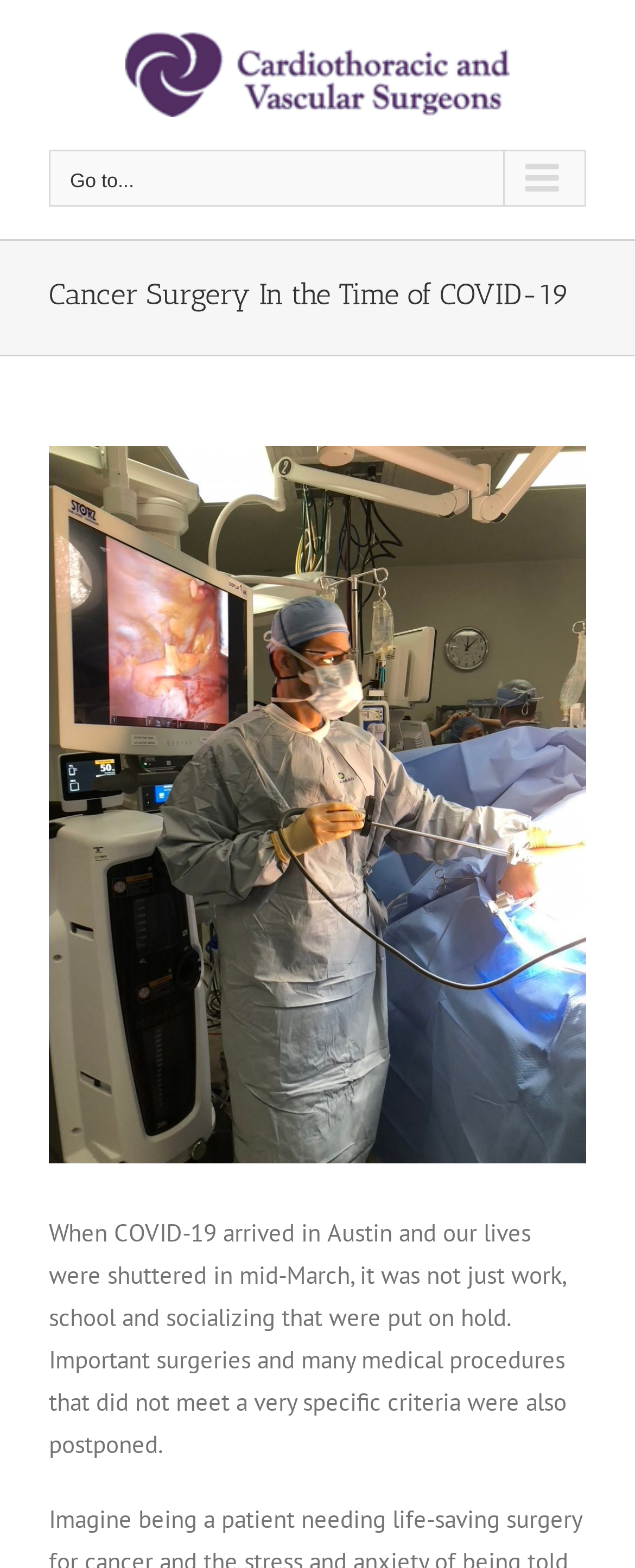Where is the 'Go to Top' link located?
Please provide a single word or phrase as your answer based on the screenshot.

Bottom right